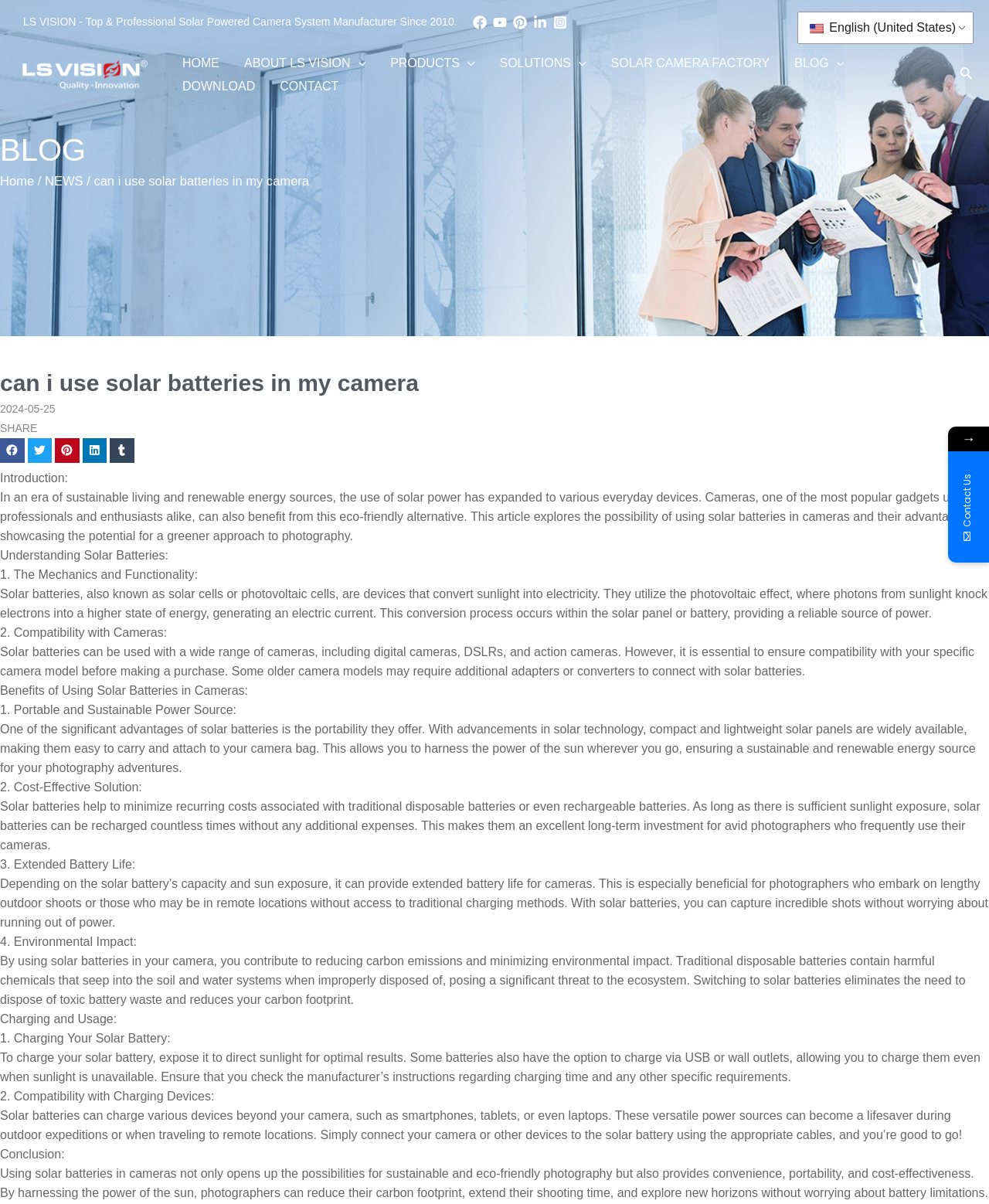What is the purpose of solar batteries in cameras? Examine the screenshot and reply using just one word or a brief phrase.

Sustainable power source